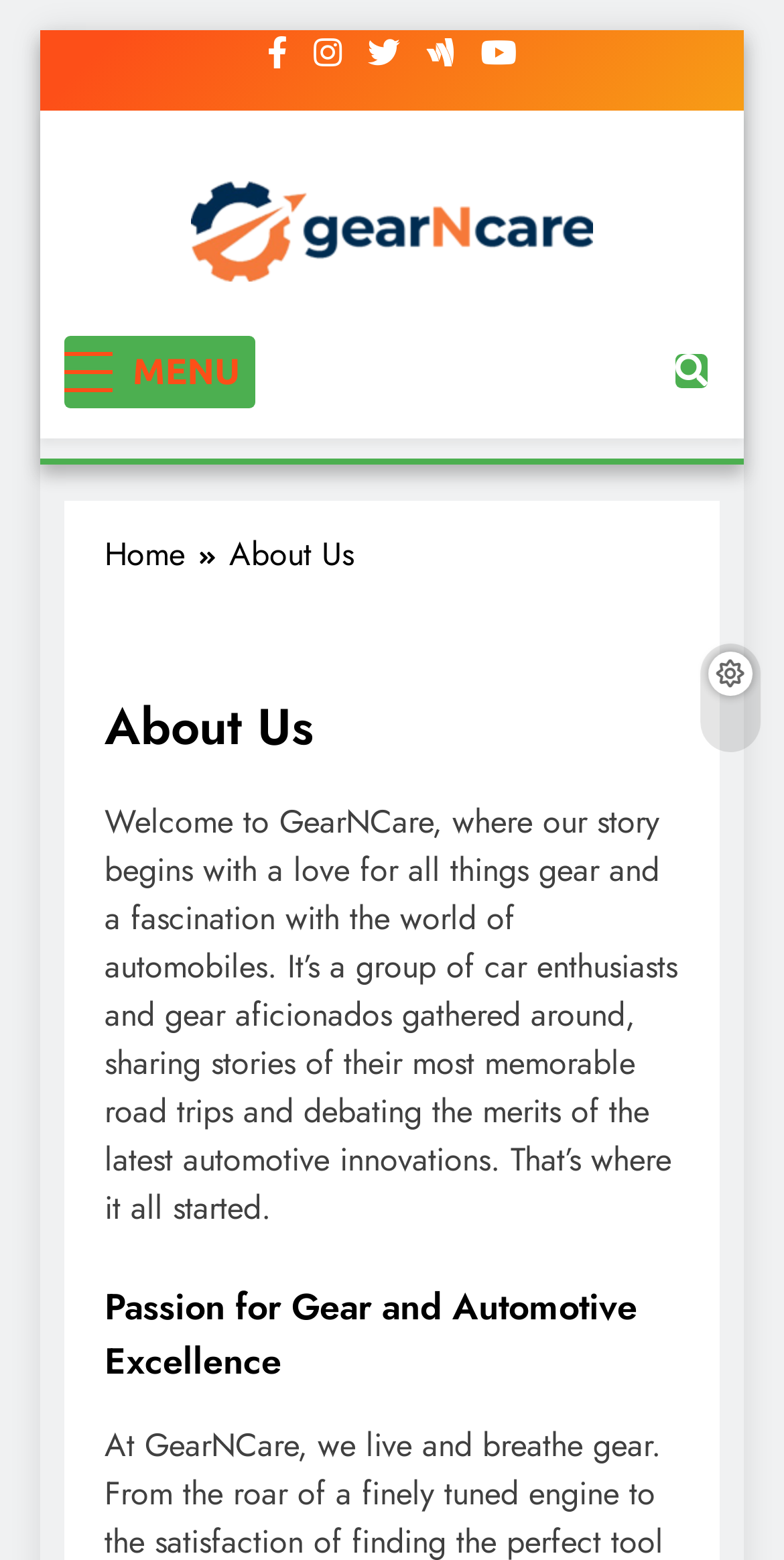Using the provided description: "Menu", find the bounding box coordinates of the corresponding UI element. The output should be four float numbers between 0 and 1, in the format [left, top, right, bottom].

None